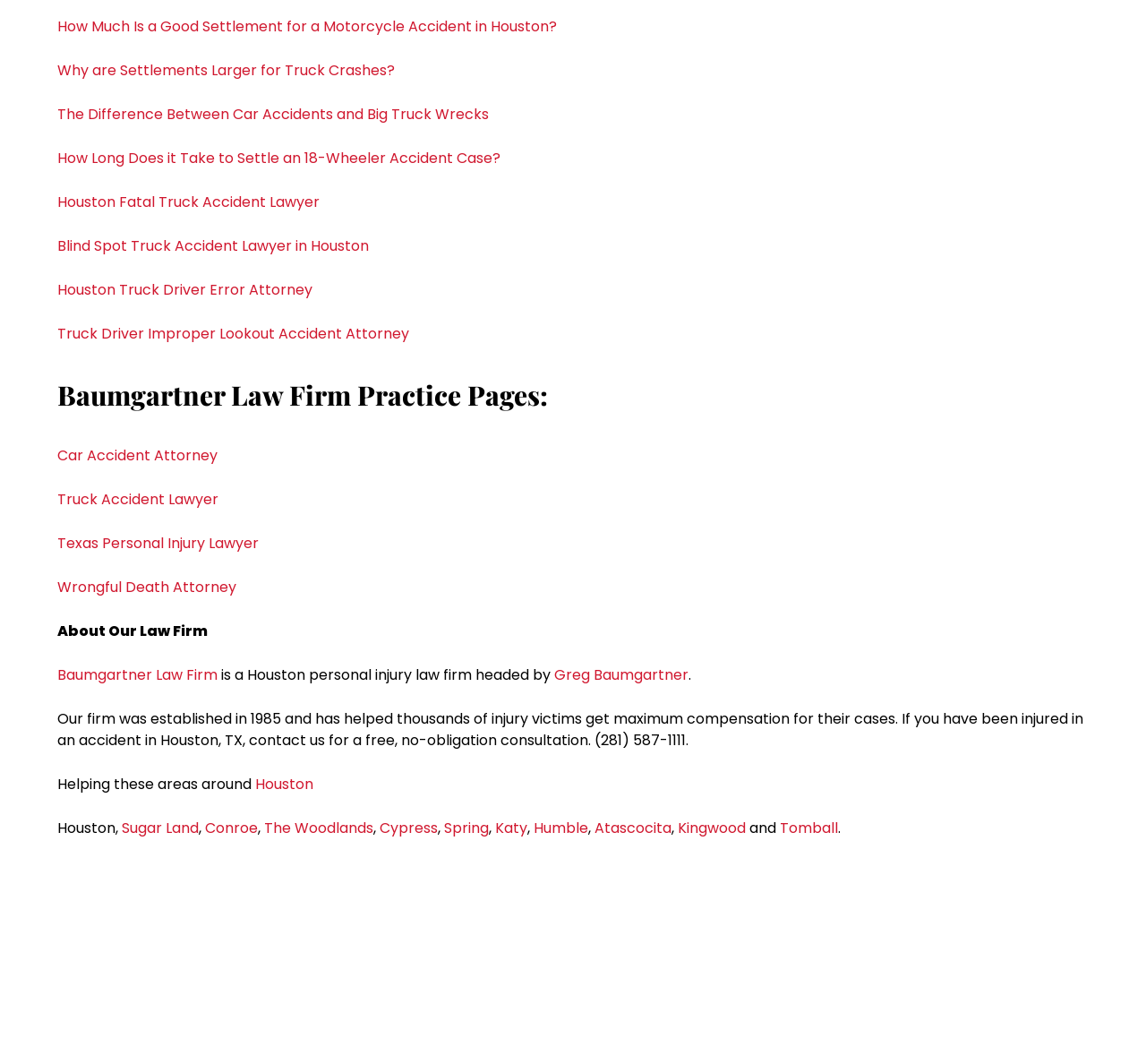Given the webpage screenshot, identify the bounding box of the UI element that matches this description: "Katy".

[0.432, 0.769, 0.46, 0.788]